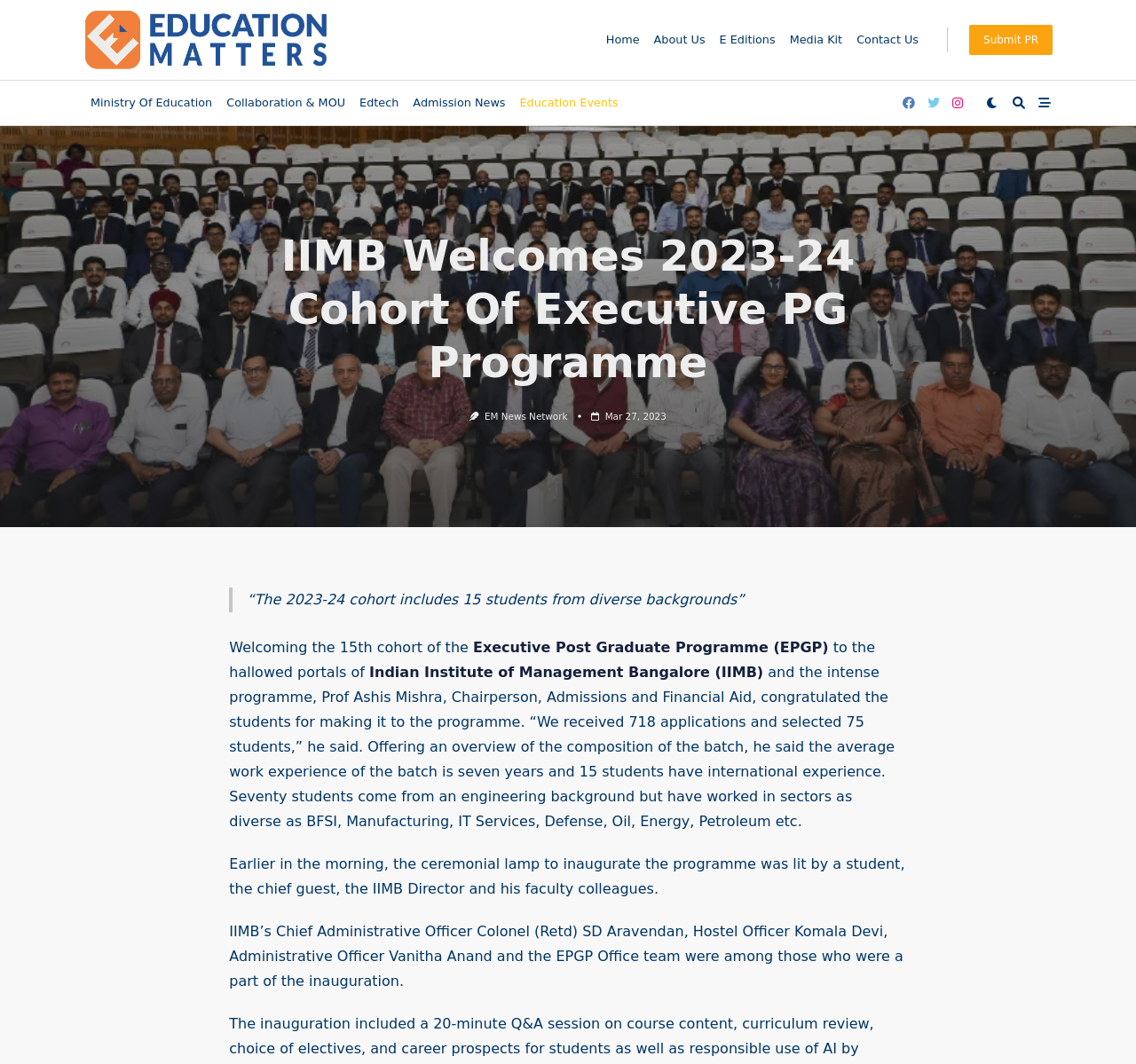Please find the bounding box coordinates of the element that you should click to achieve the following instruction: "View E Editions". The coordinates should be presented as four float numbers between 0 and 1: [left, top, right, bottom].

[0.627, 0.019, 0.689, 0.056]